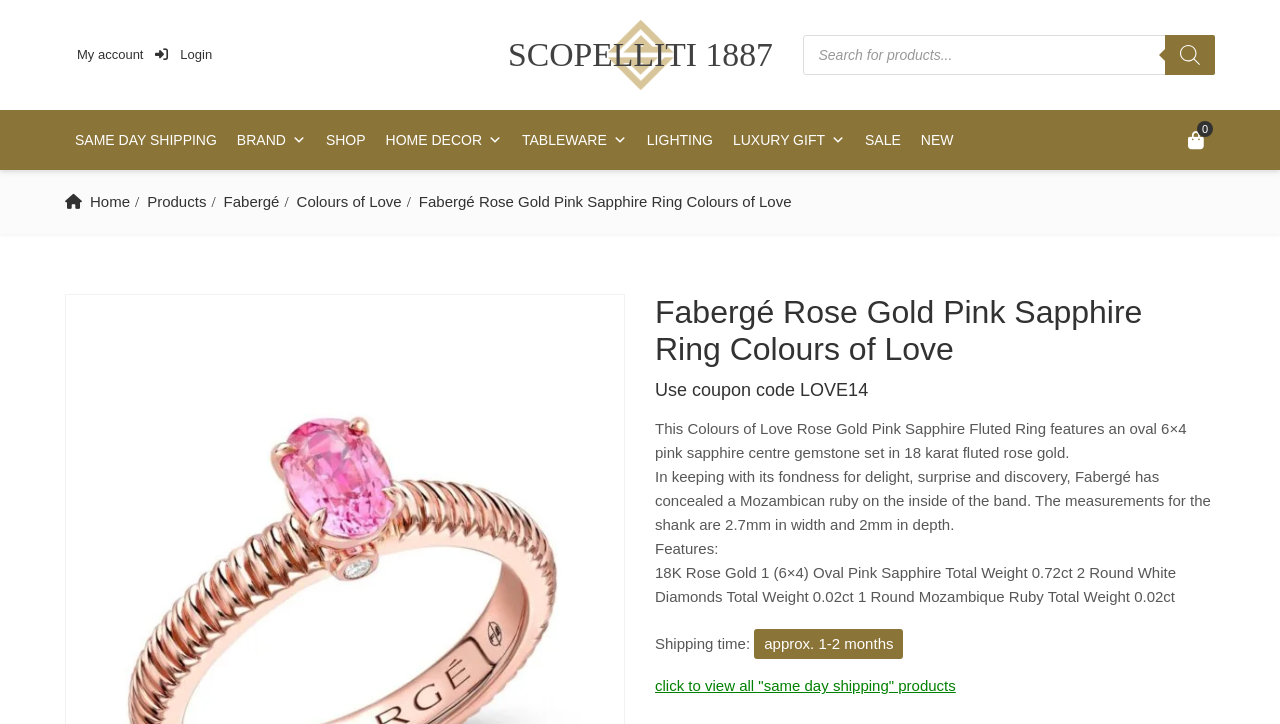Specify the bounding box coordinates of the area to click in order to execute this command: 'Add to cart'. The coordinates should consist of four float numbers ranging from 0 to 1, and should be formatted as [left, top, right, bottom].

None